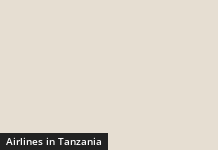What is the purpose of this graphic element?
Based on the visual information, provide a detailed and comprehensive answer.

The purpose of this graphic element is to serve as a visual guide for readers who are interested in exploring available airlines for their travel needs within Tanzania, likely complementing articles that discuss various airlines, travel tips, and itineraries in the region.